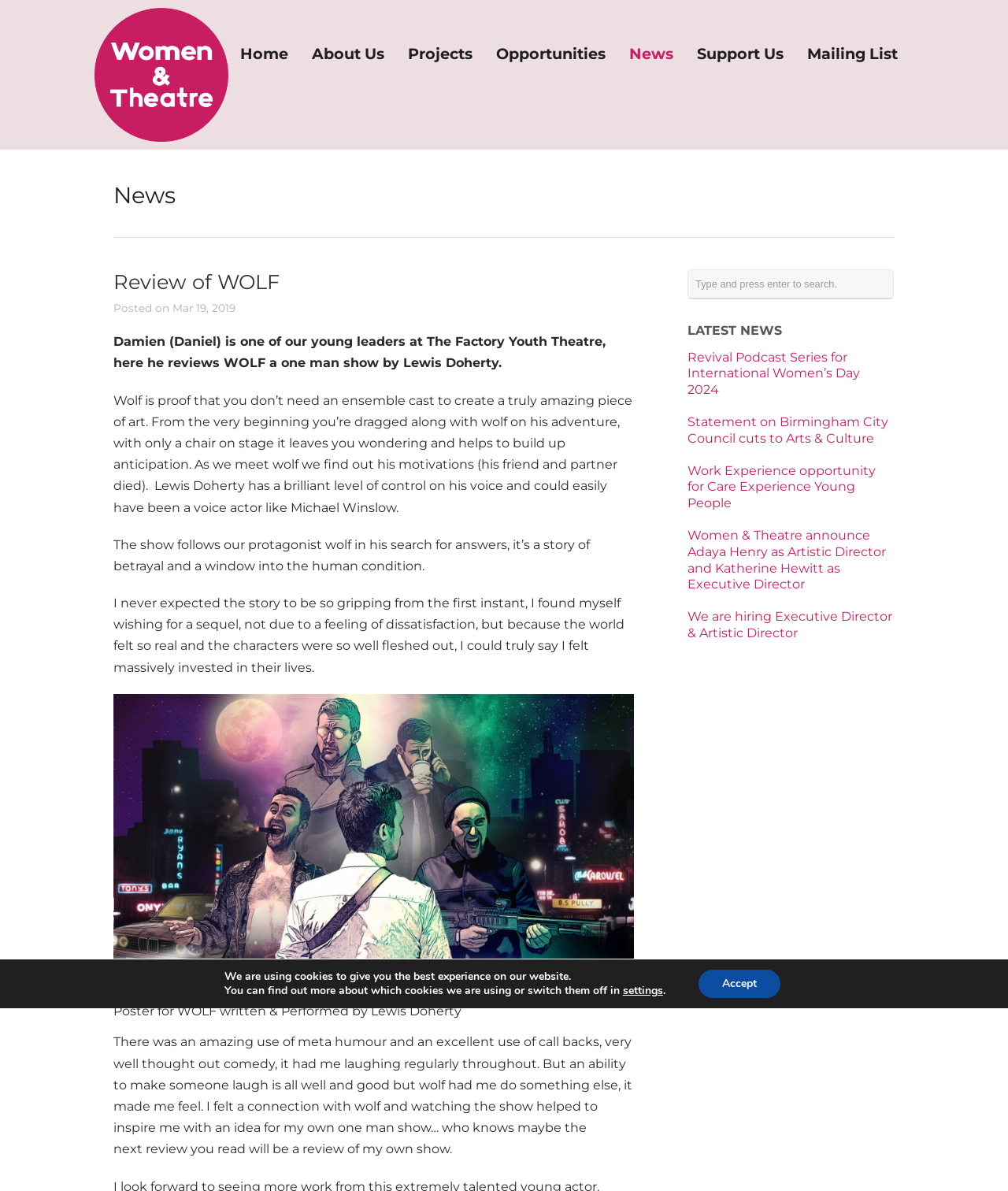Find the bounding box coordinates of the clickable region needed to perform the following instruction: "Click on the 'Home' link". The coordinates should be provided as four float numbers between 0 and 1, i.e., [left, top, right, bottom].

[0.238, 0.037, 0.286, 0.053]